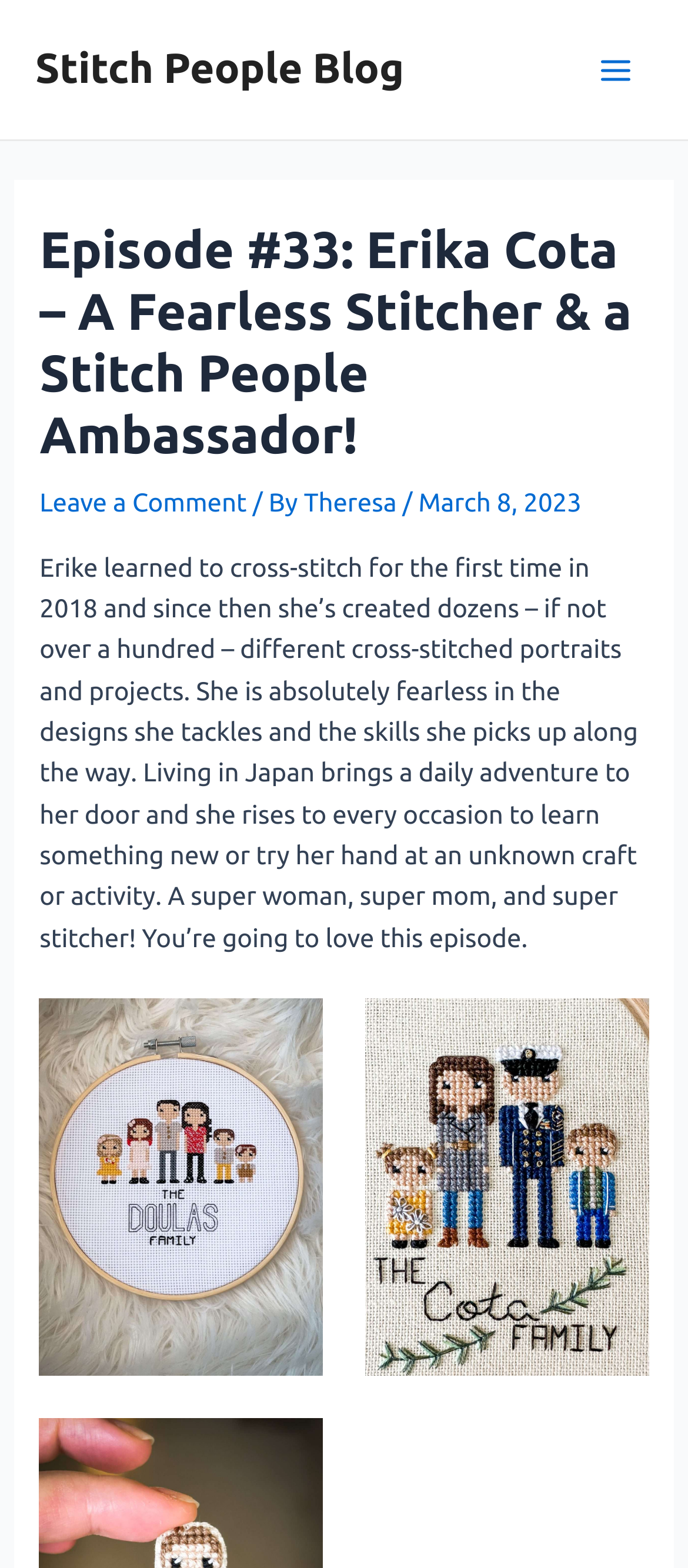Create a detailed summary of the webpage's content and design.

This webpage is about an episode of a podcast or blog featuring Erika Cota, a fearless stitcher and Stitch People Ambassador. At the top left of the page, there is a link to the "Stitch People Blog". On the top right, there is a button labeled "Main Menu" with an image next to it. 

Below the top section, there is a header area that spans almost the entire width of the page. Within this header, there is a heading that reads "Episode #33: Erika Cota – A Fearless Stitcher & a Stitch People Ambassador!". To the right of the heading, there is a link to "Leave a Comment", followed by the text "/ By" and a link to the author "Theresa". The date "March 8, 2023" is also displayed in this area.

Below the header, there is a large block of text that summarizes the episode. The text describes Erika's cross-stitching journey, her fearless approach to designing and learning new skills, and her daily adventures living in Japan. The text also praises her as a super woman, super mom, and super stitcher.

On either side of the text, there are two figures or images, one on the left and one on the right, which are likely portraits or projects created by Erika.